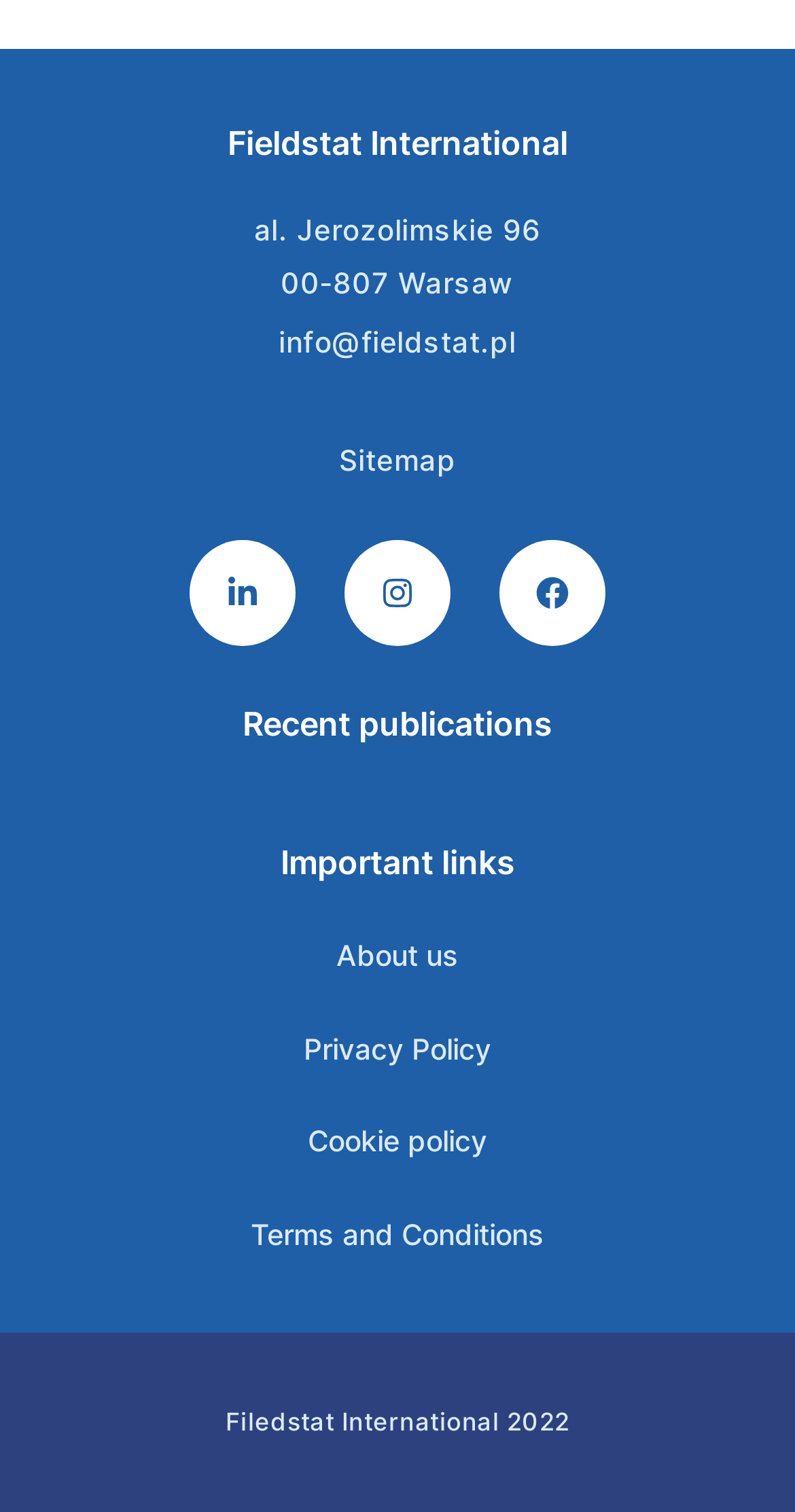Answer the question in one word or a short phrase:
What is the copyright year?

2022